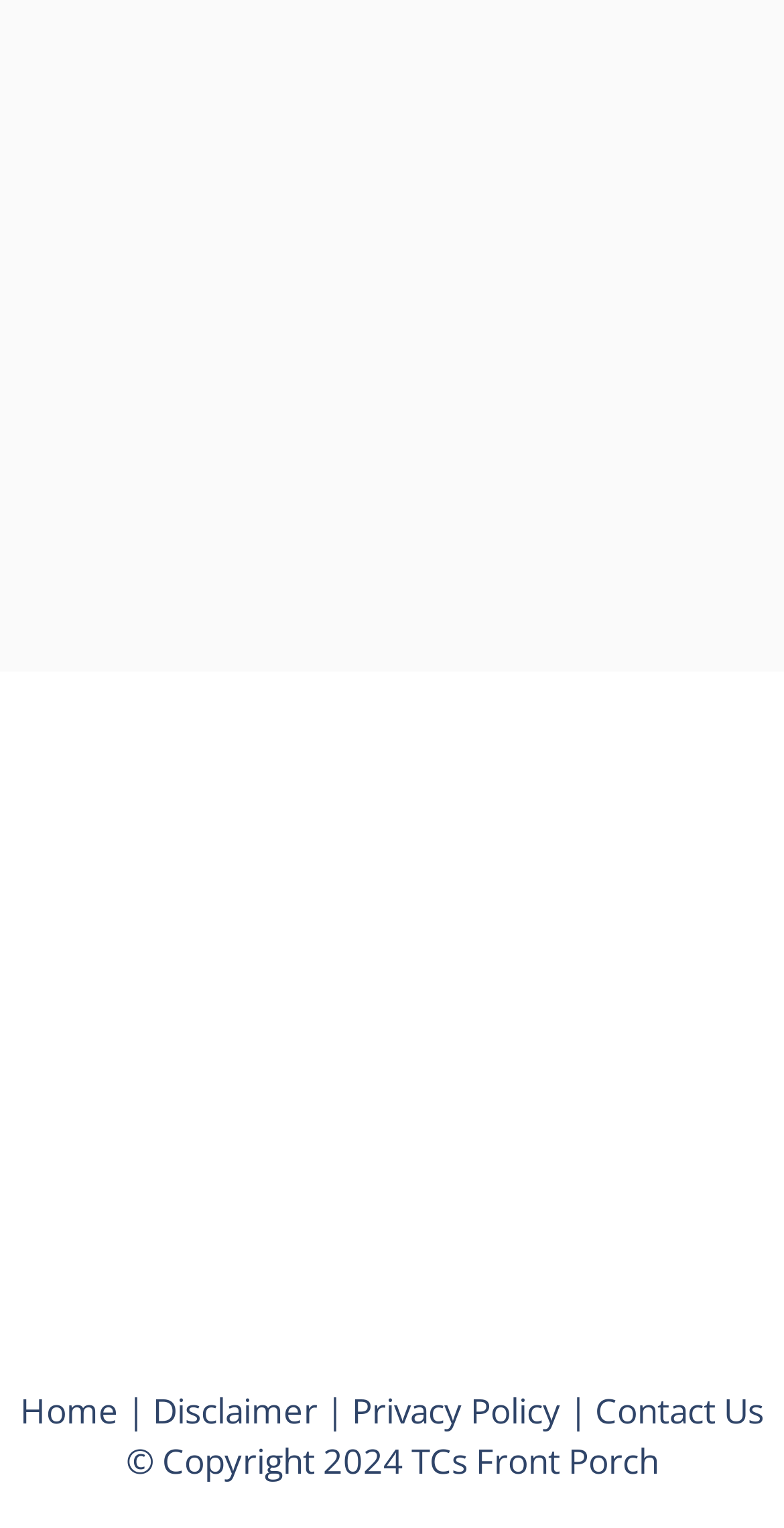Pinpoint the bounding box coordinates of the element you need to click to execute the following instruction: "view disclaimer". The bounding box should be represented by four float numbers between 0 and 1, in the format [left, top, right, bottom].

[0.195, 0.907, 0.405, 0.938]